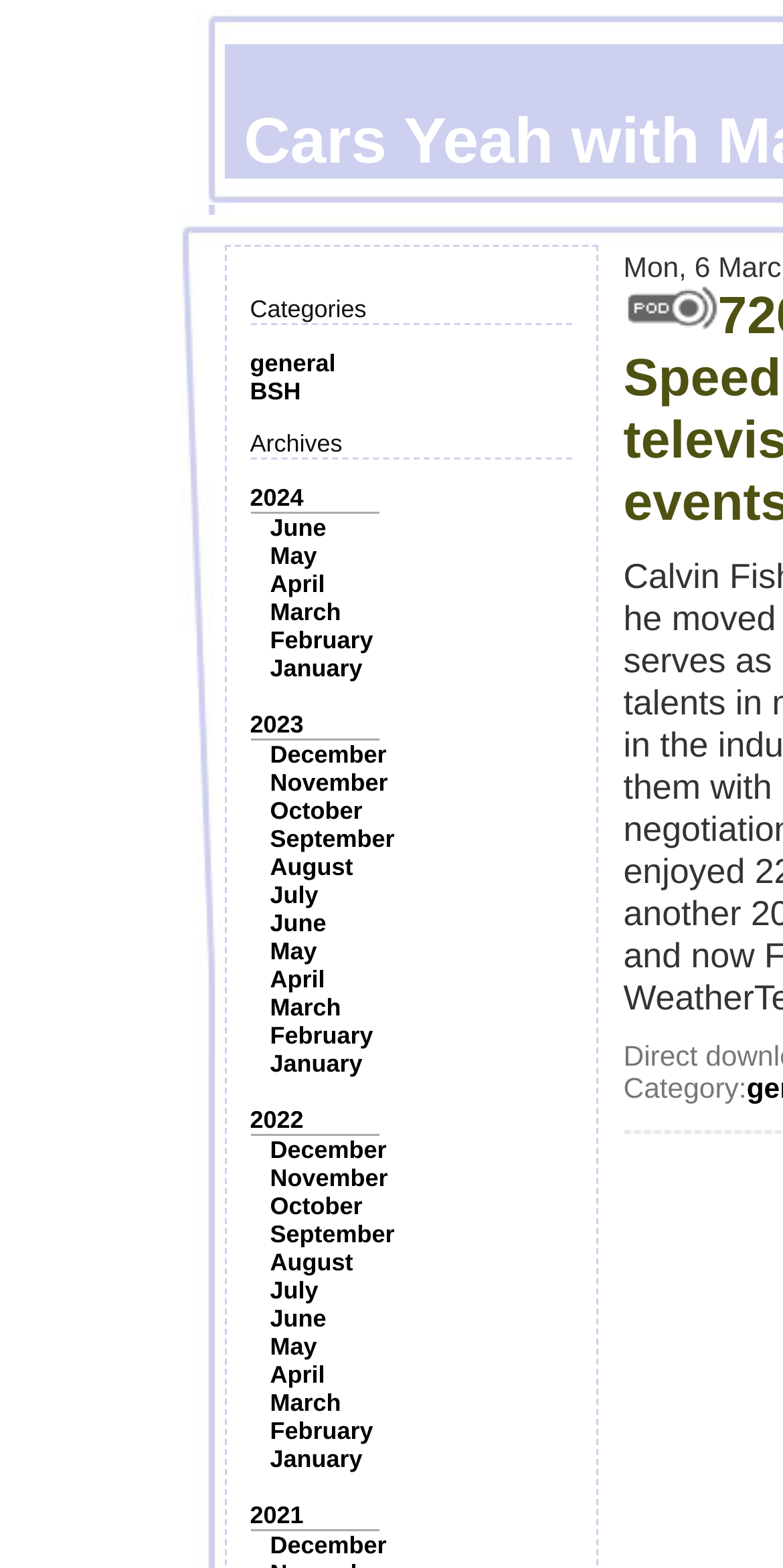Describe every aspect of the webpage in a detailed manner.

The webpage is titled "Cars Yeah with Mark Greene" and appears to be a blog or archive page. At the top, there is a section with the title "Categories" followed by two links, "general" and "BSH". Below this, there is a section titled "Archives" with a list of years, including 2024, 2023, 2022, and 2021, each with a corresponding link.

To the right of the "Archives" section, there is a list of months, with each month having a link. The months are listed in reverse chronological order, with the most recent months at the top. The list starts from June 2024 and goes back to January 2021.

On the right side of the page, there is an image, positioned near the top. Below the image, there is a static text "Category:".

Overall, the webpage appears to be a collection of blog posts or articles, organized by category and date.